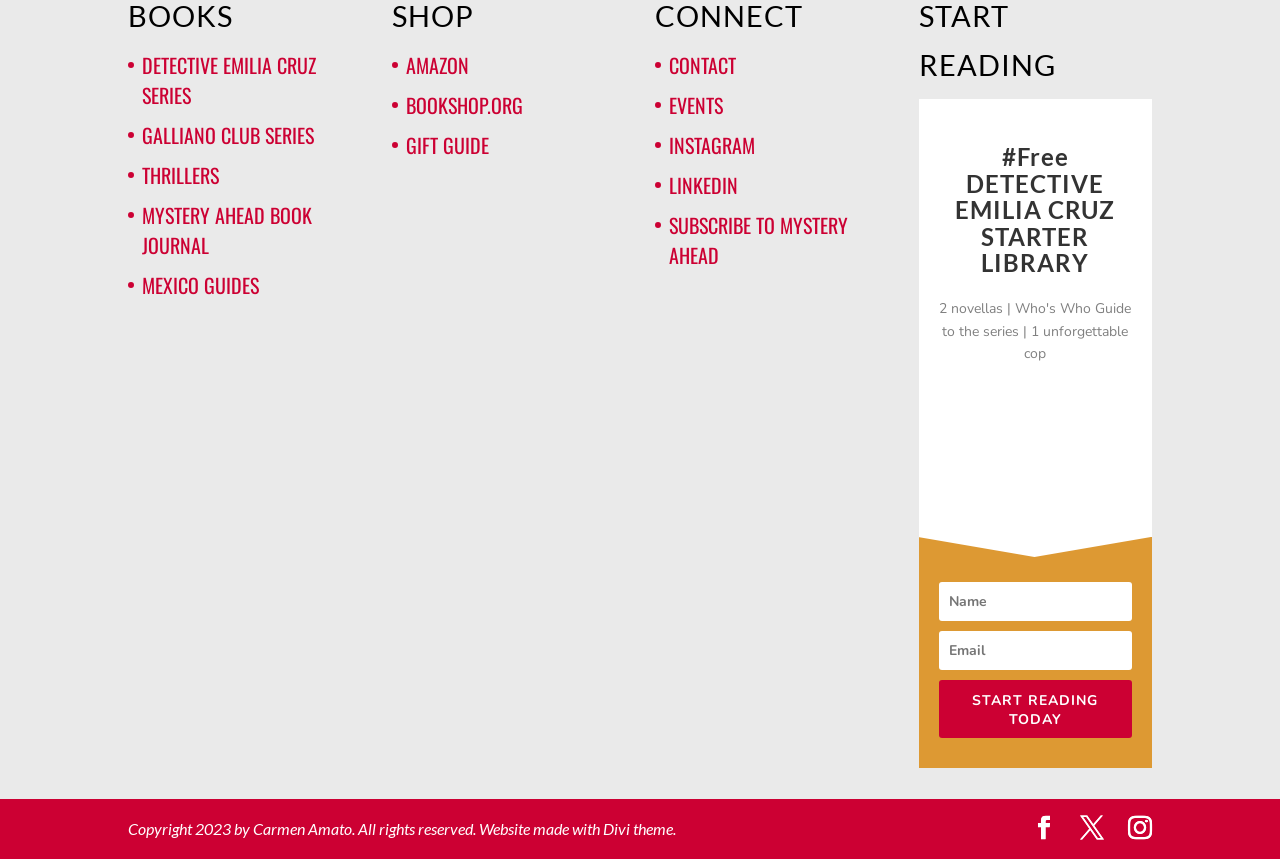What is the button 'START READING TODAY' for? Using the information from the screenshot, answer with a single word or phrase.

to start reading